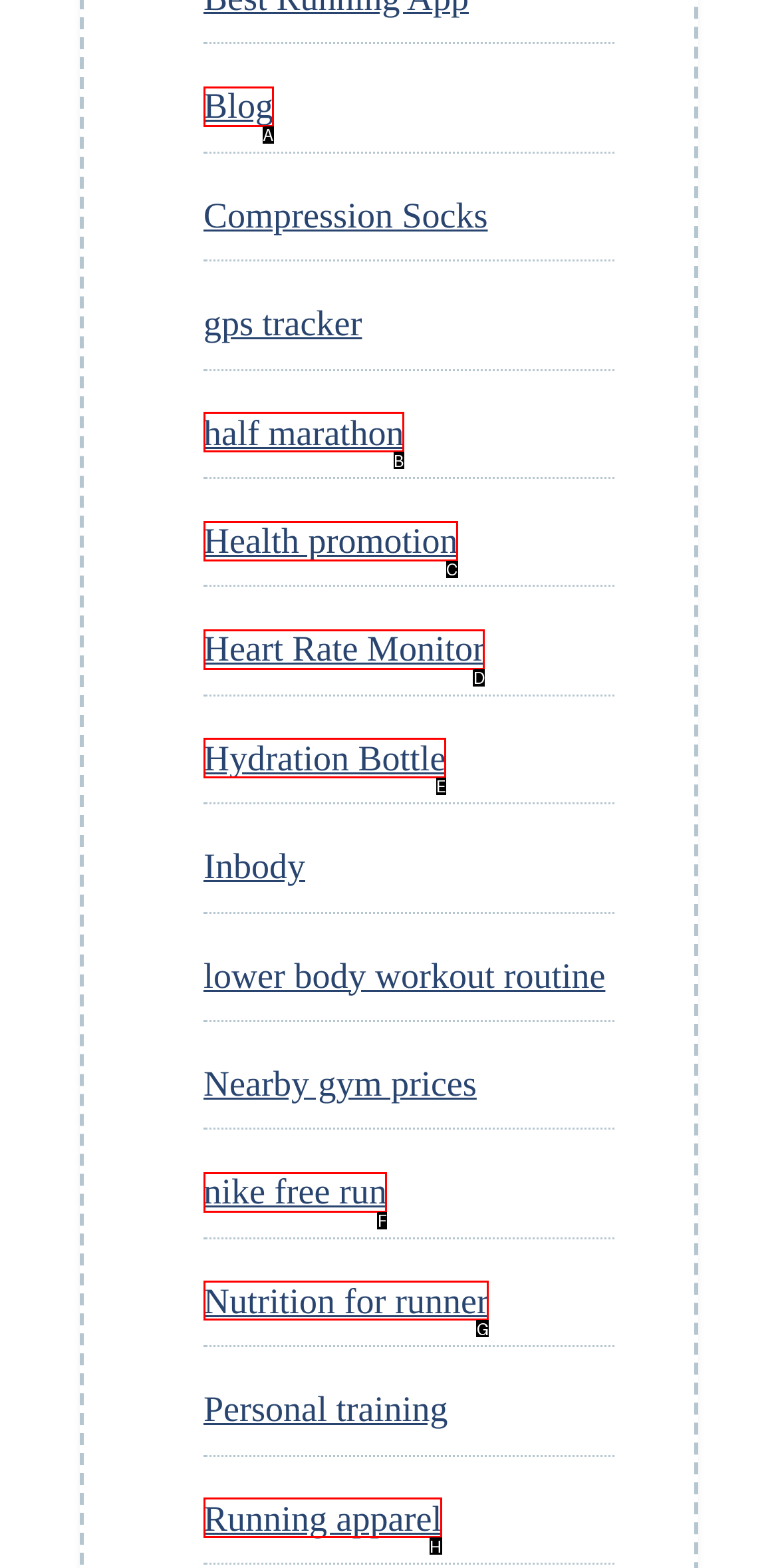What option should you select to complete this task: Click on Airbnb Cleaning Guide? Indicate your answer by providing the letter only.

None